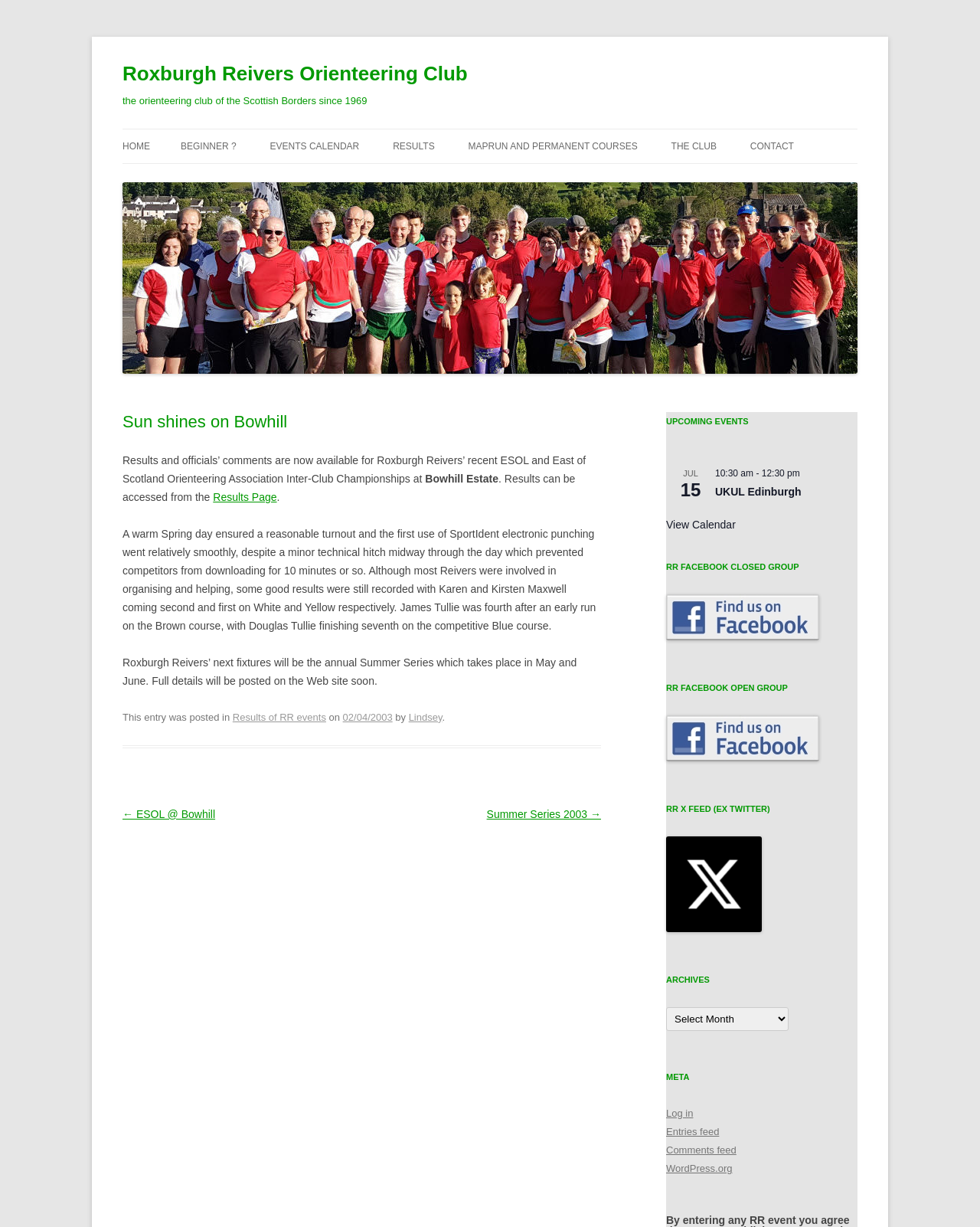What is the name of the orienteering club?
Answer the question based on the image using a single word or a brief phrase.

Roxburgh Reivers Orienteering Club